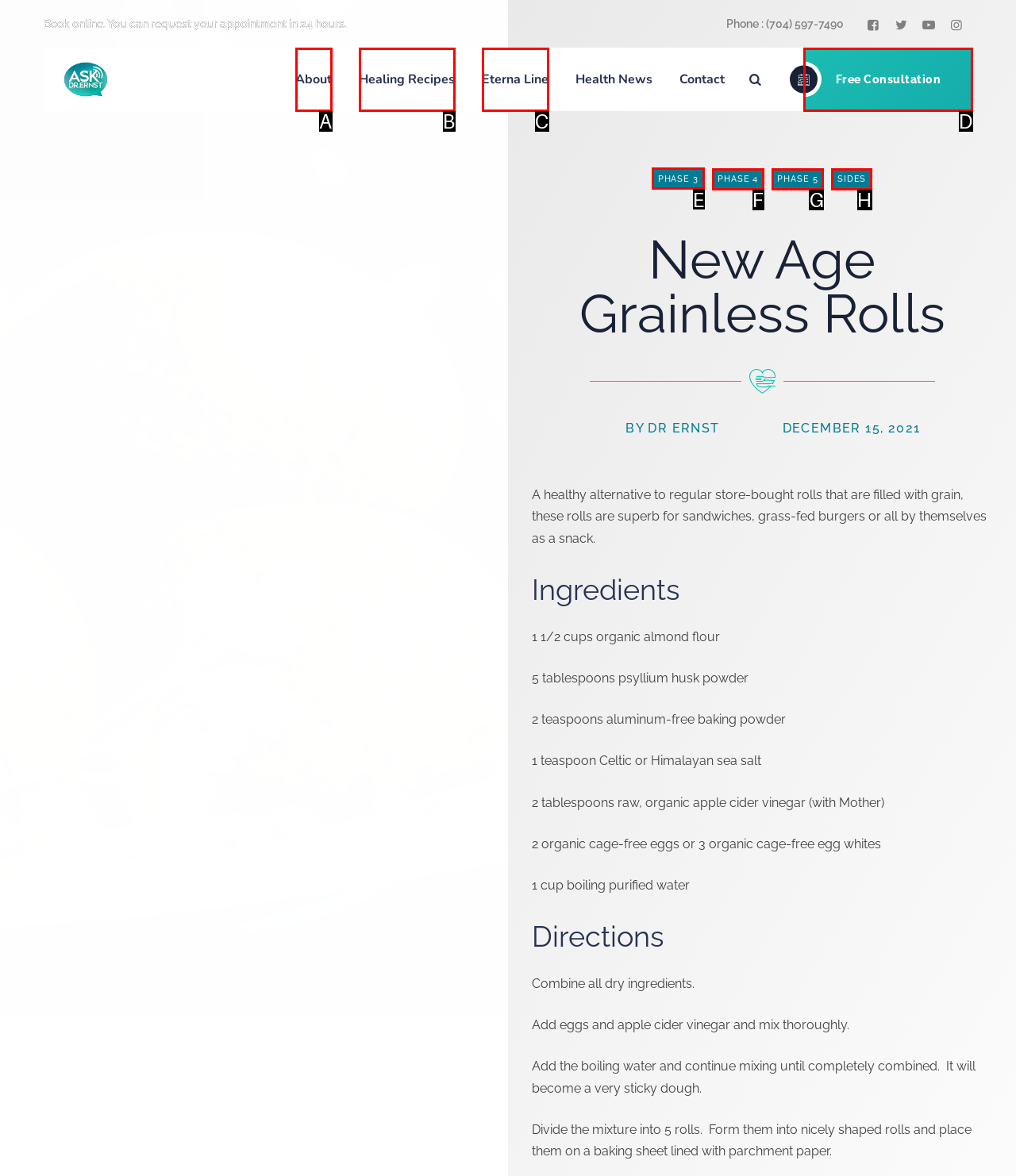Choose the HTML element that should be clicked to accomplish the task: Click the 'PHASE 3' link. Answer with the letter of the chosen option.

E